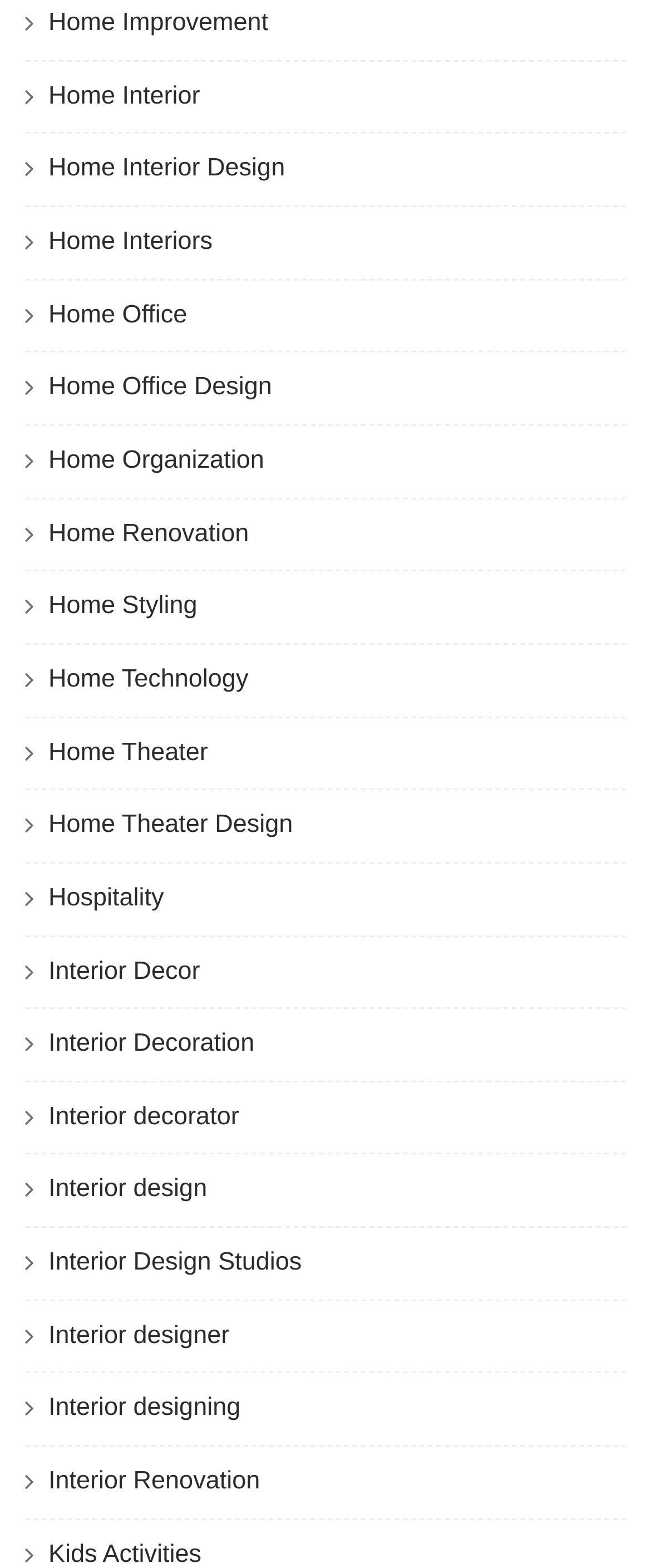Bounding box coordinates should be in the format (top-left x, top-left y, bottom-right x, bottom-right y) and all values should be floating point numbers between 0 and 1. Determine the bounding box coordinate for the UI element described as: Home Theater

[0.038, 0.47, 0.284, 0.489]